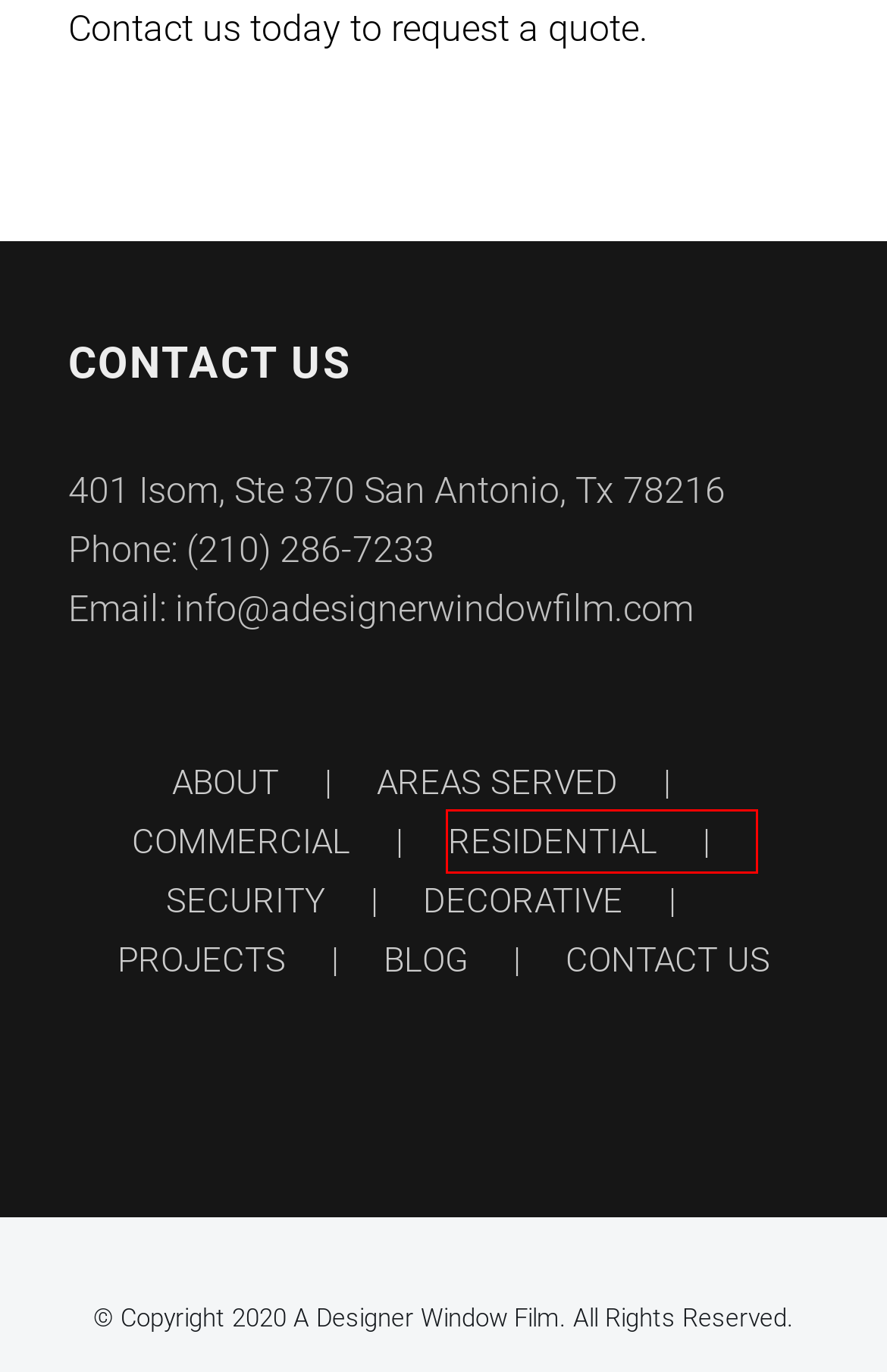Look at the screenshot of a webpage that includes a red bounding box around a UI element. Select the most appropriate webpage description that matches the page seen after clicking the highlighted element. Here are the candidates:
A. Safety & Security Window Tinting
B. About Us
C. Residential Window Tinting
D. Projects
E. Window Tinting Services San Antonio, TX
F. Commercial Window Tinting
G. Areas Served
H. Blog - A Designer Window Film

C